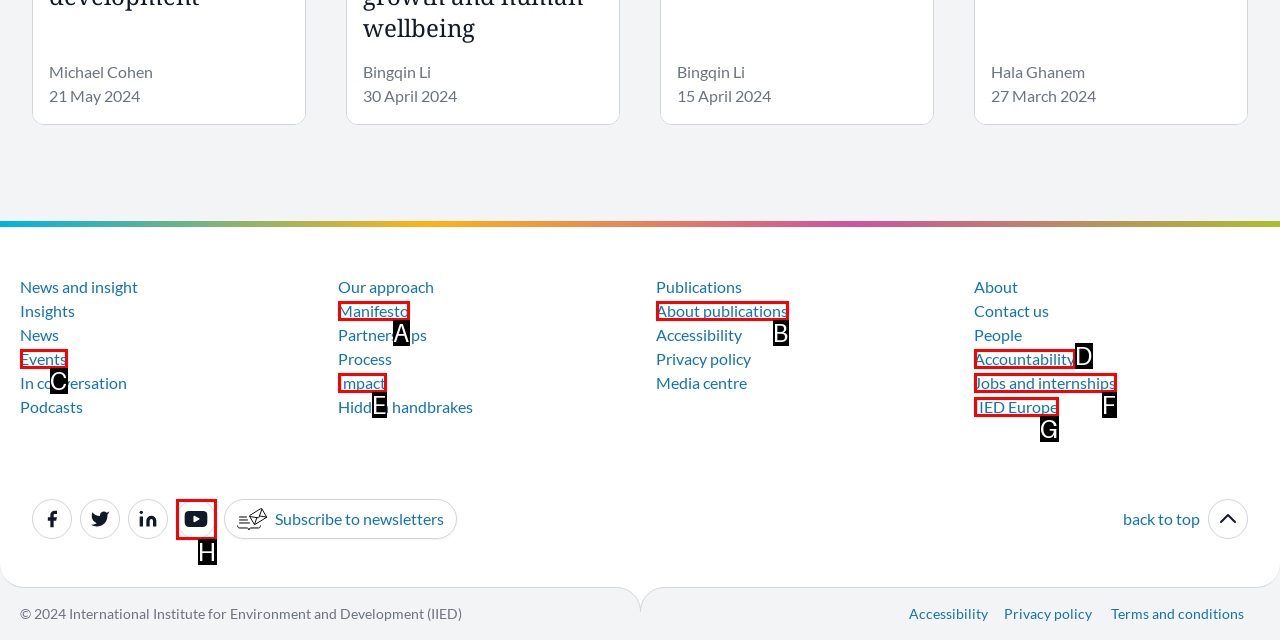Identify the UI element that corresponds to this description: parent_node: Subscribe to newsletters
Respond with the letter of the correct option.

H